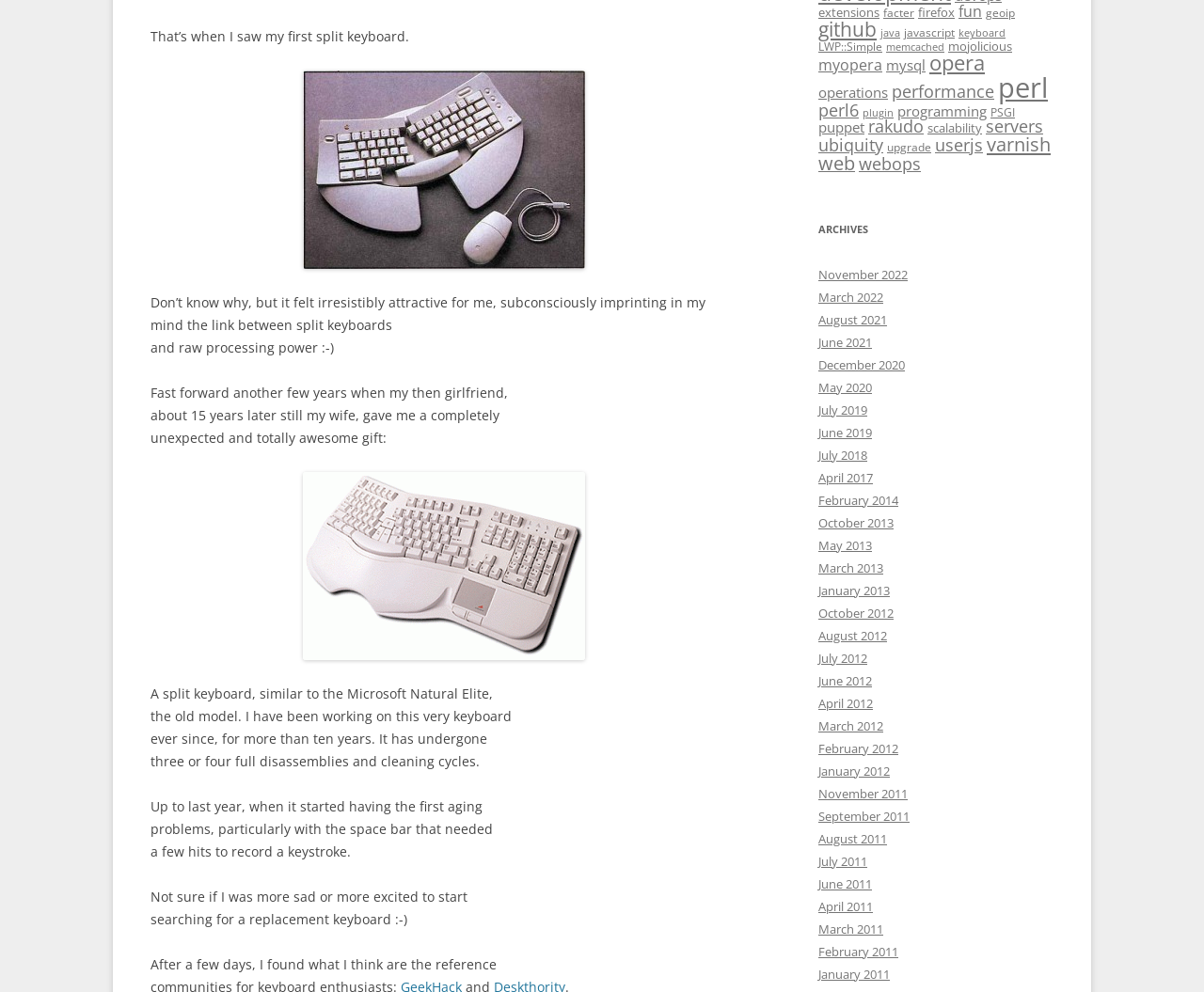Please respond in a single word or phrase: 
What is the year of the latest archive?

2022